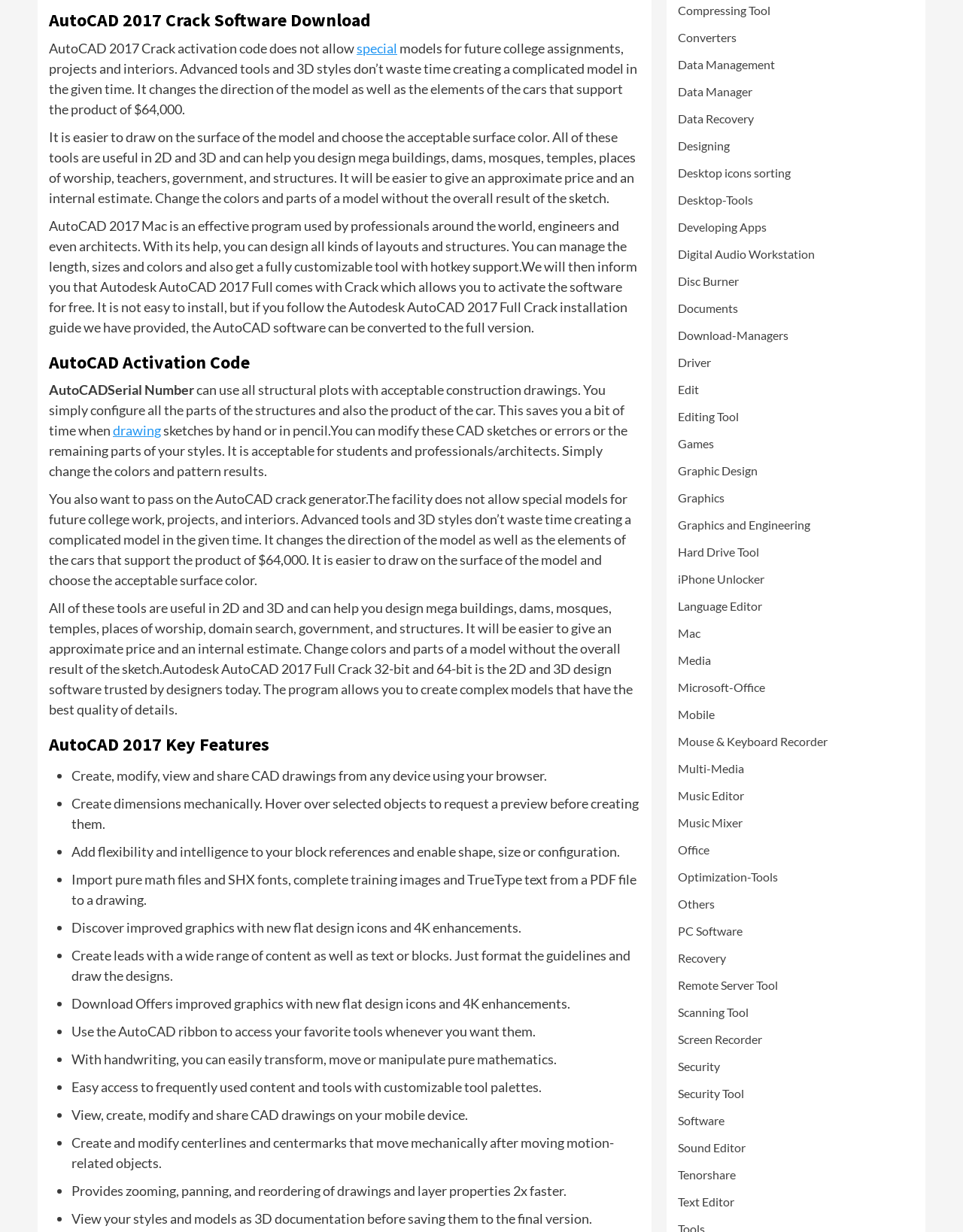Please provide a brief answer to the following inquiry using a single word or phrase:
What is the purpose of the 'Create leads' feature in AutoCAD 2017?

Format guidelines and draw designs